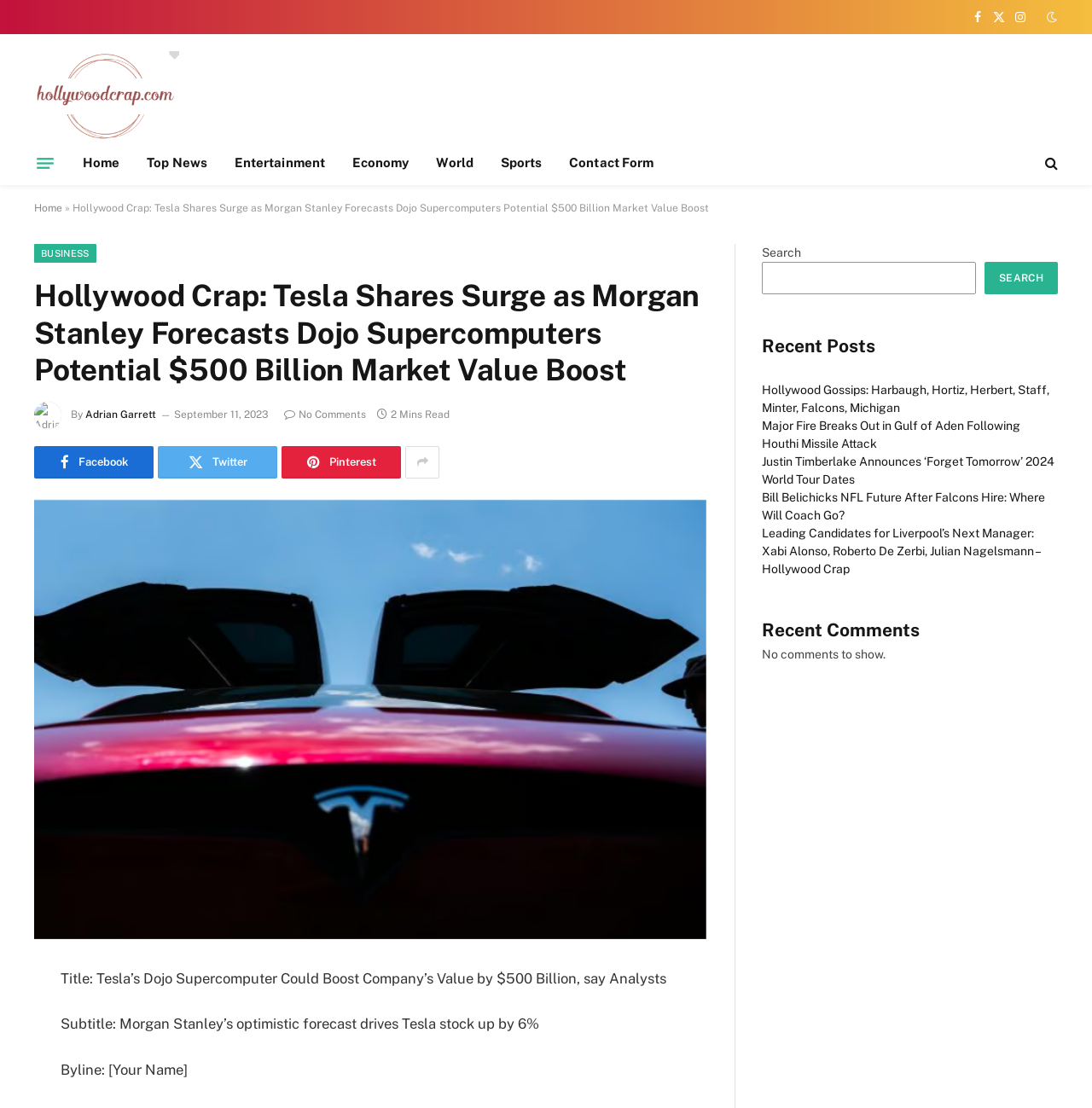Identify the headline of the webpage and generate its text content.

Hollywood Crap: Tesla Shares Surge as Morgan Stanley Forecasts Dojo Supercomputers Potential $500 Billion Market Value Boost